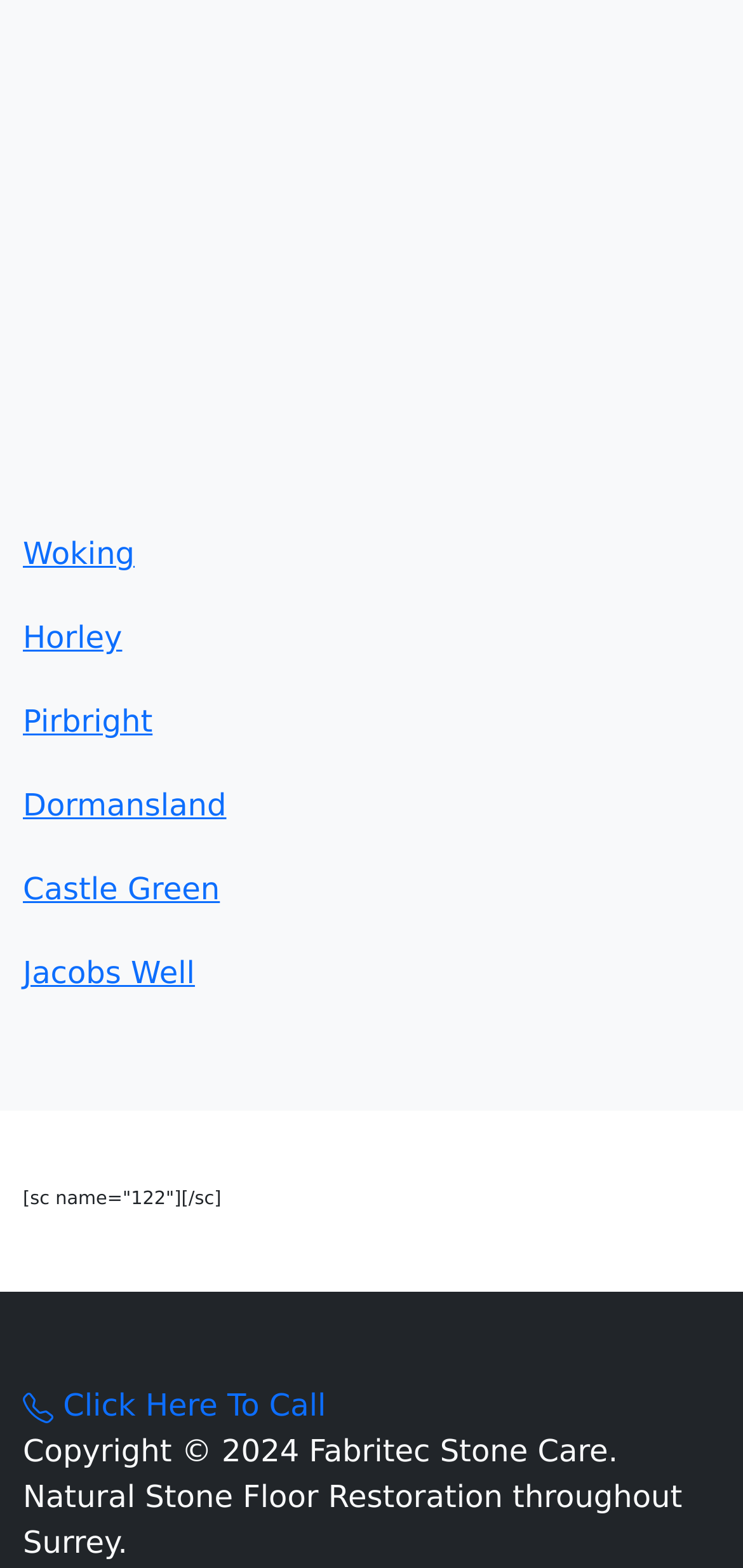What is the company name mentioned on the webpage?
Use the information from the image to give a detailed answer to the question.

The company name is mentioned in the copyright statement at the bottom of the webpage, which states 'Copyright © 2024 Fabritec Stone Care. Natural Stone Floor Restoration throughout Surrey.'